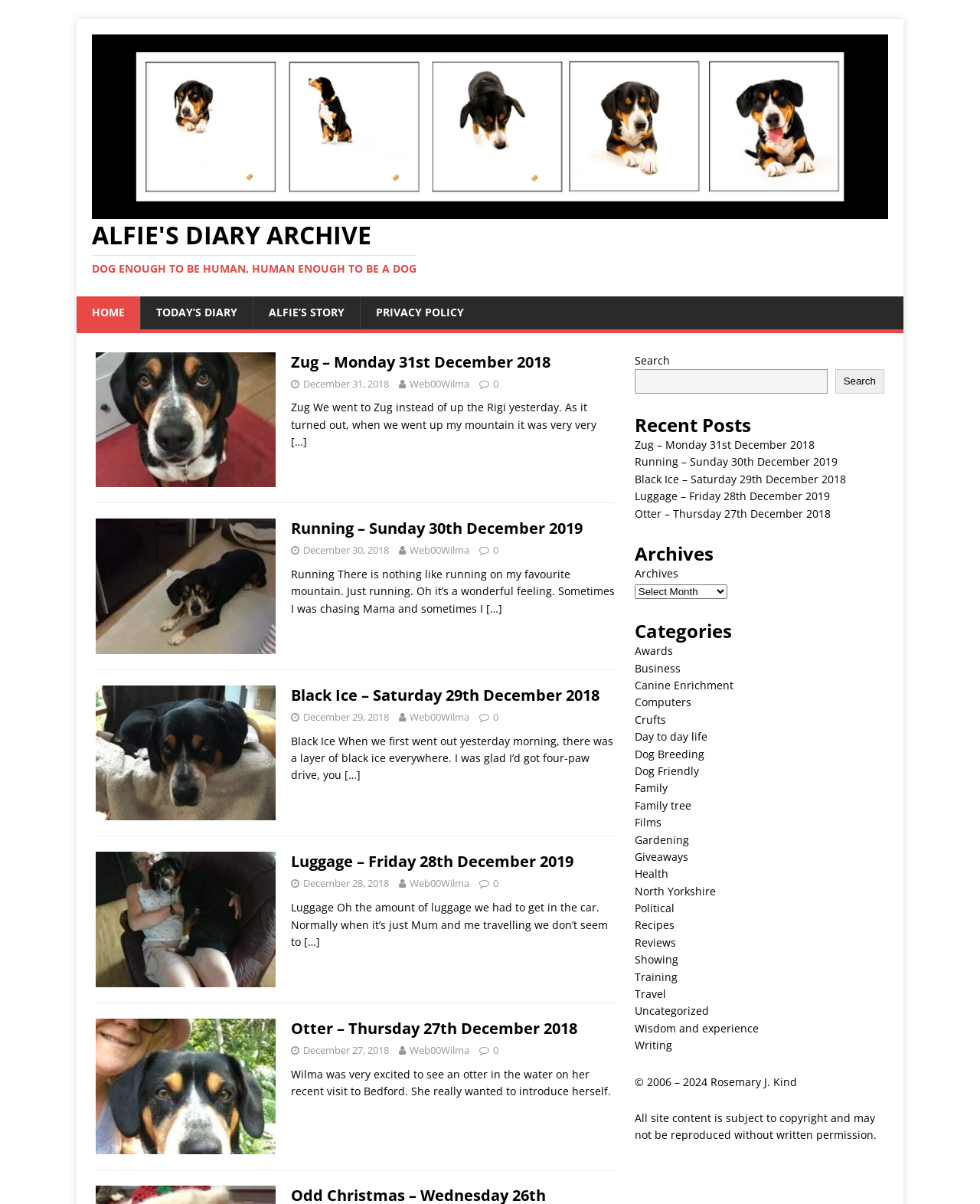Can you show the bounding box coordinates of the region to click on to complete the task described in the instruction: "Select an option from the 'Archives' dropdown"?

[0.647, 0.485, 0.742, 0.497]